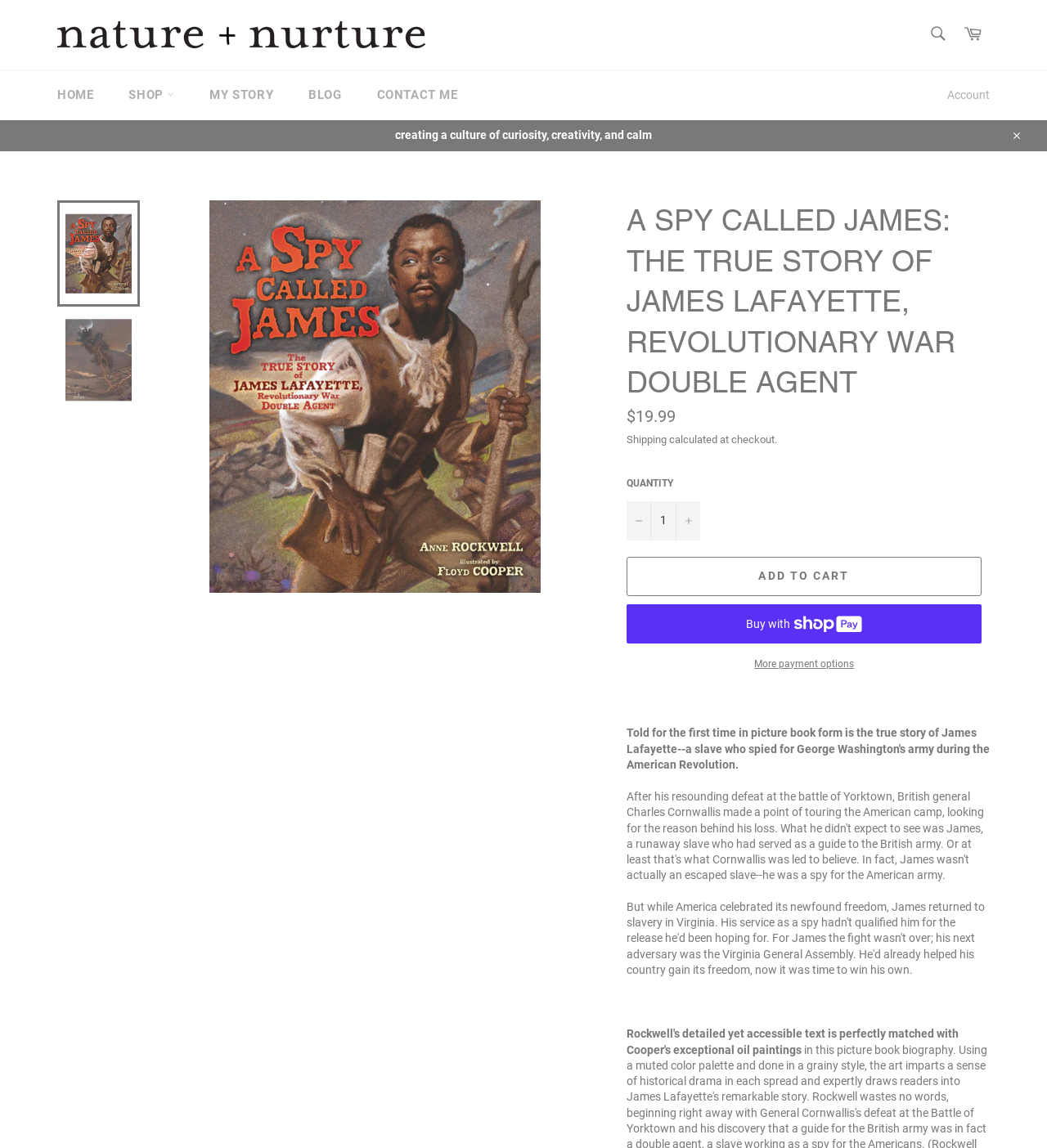Find the bounding box coordinates of the clickable area required to complete the following action: "Add to cart".

[0.598, 0.485, 0.938, 0.519]